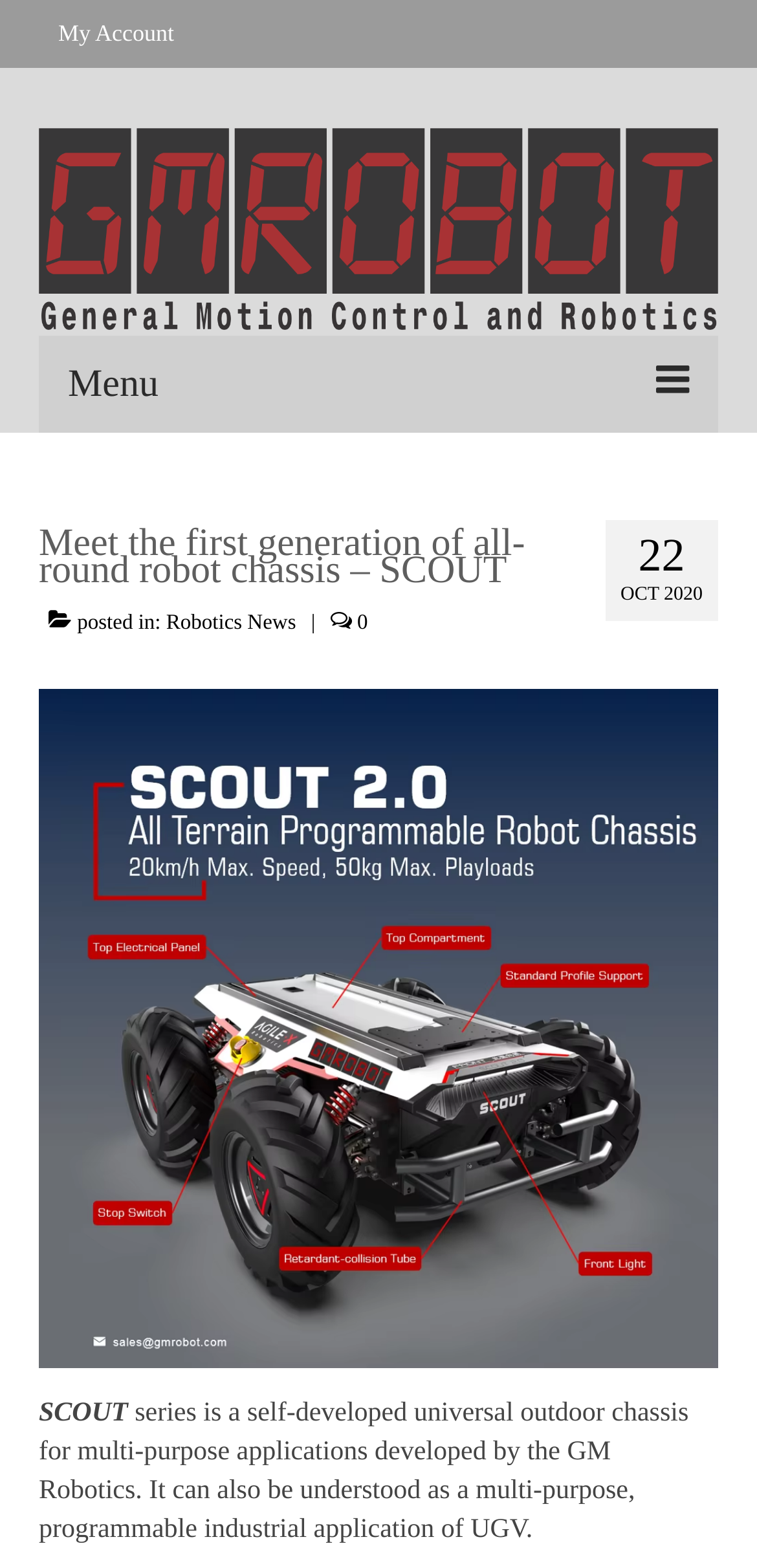Please locate the UI element described by "HOME" and provide its bounding box coordinates.

[0.077, 0.288, 0.923, 0.339]